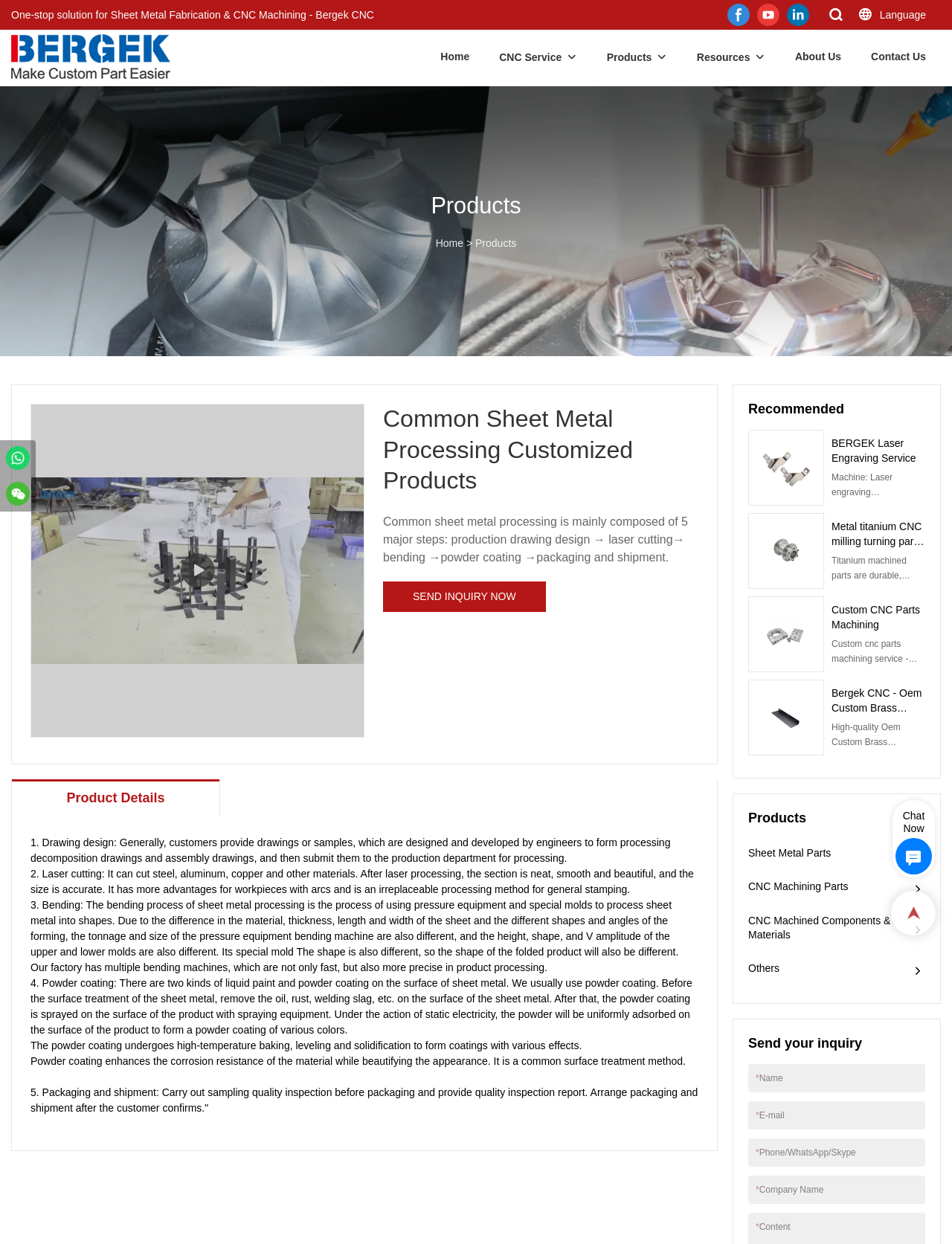What is the company name of the website?
Look at the image and provide a detailed response to the question.

The company name of the website can be found in the top-left corner of the webpage, where it is written as 'Bergek CNC' with a logo beside it. This is also confirmed by the multiple instances of 'Bergek CNC' throughout the webpage.